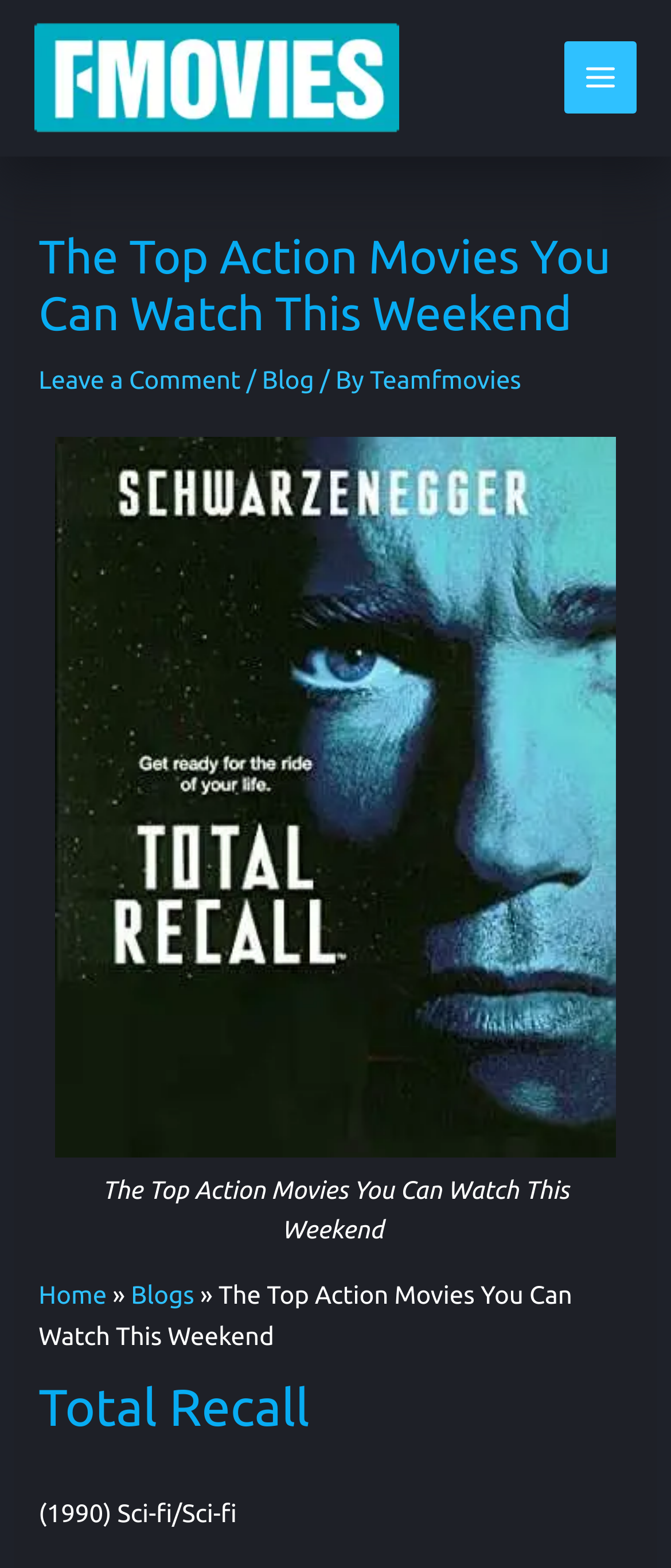Based on the description "Teamfmovies", find the bounding box of the specified UI element.

[0.551, 0.233, 0.777, 0.252]